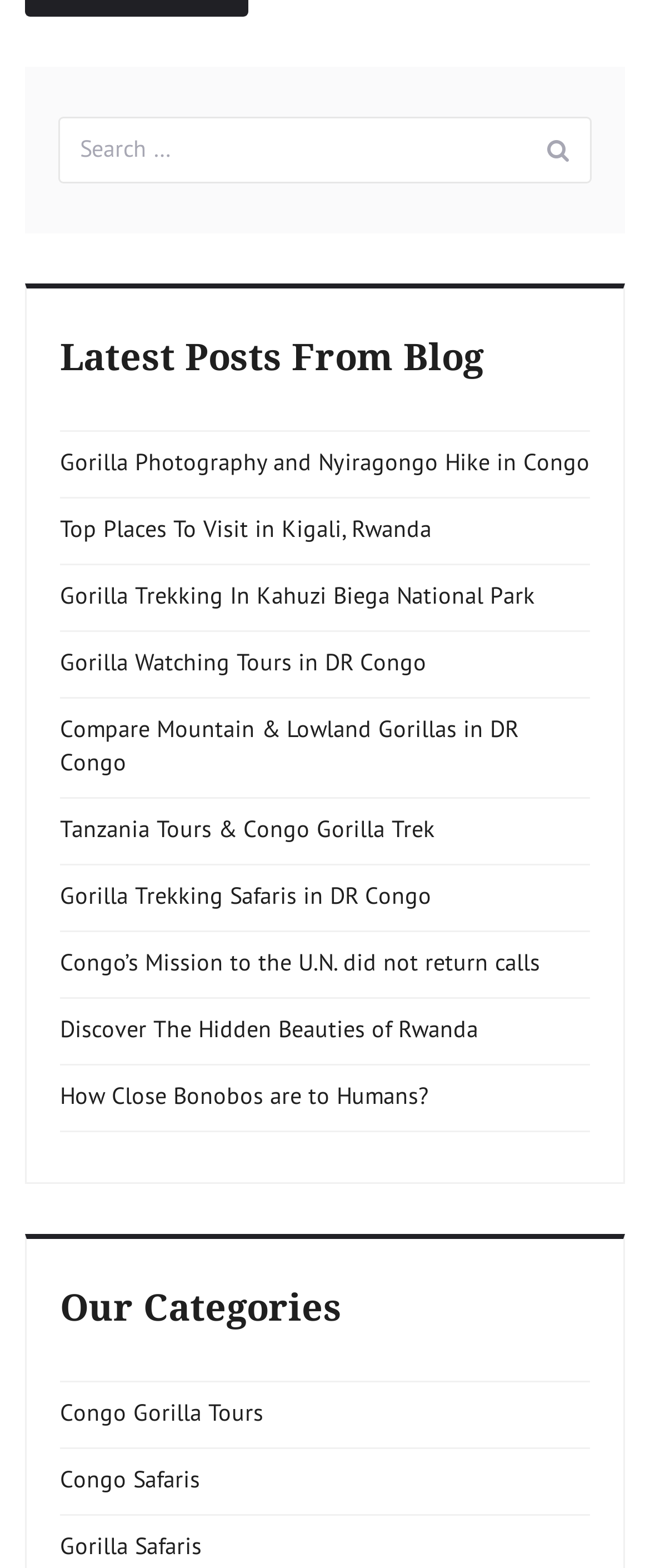How many blog posts are listed on the webpage?
Give a detailed response to the question by analyzing the screenshot.

The webpage lists 12 blog post links, each with a unique title and description. These links are listed under the heading 'Latest Posts From Blog'.